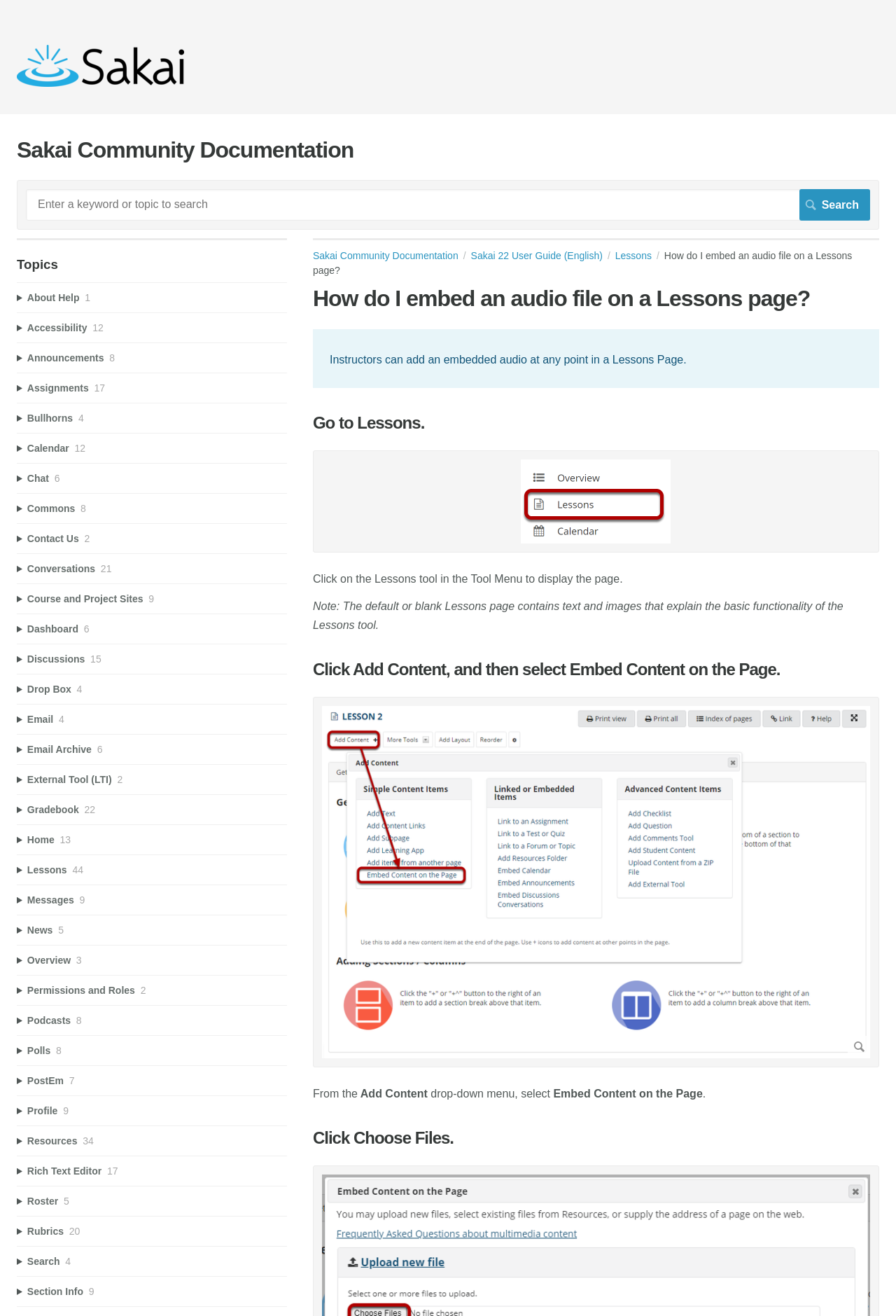Please reply with a single word or brief phrase to the question: 
What is the topic of the current webpage?

Lessons